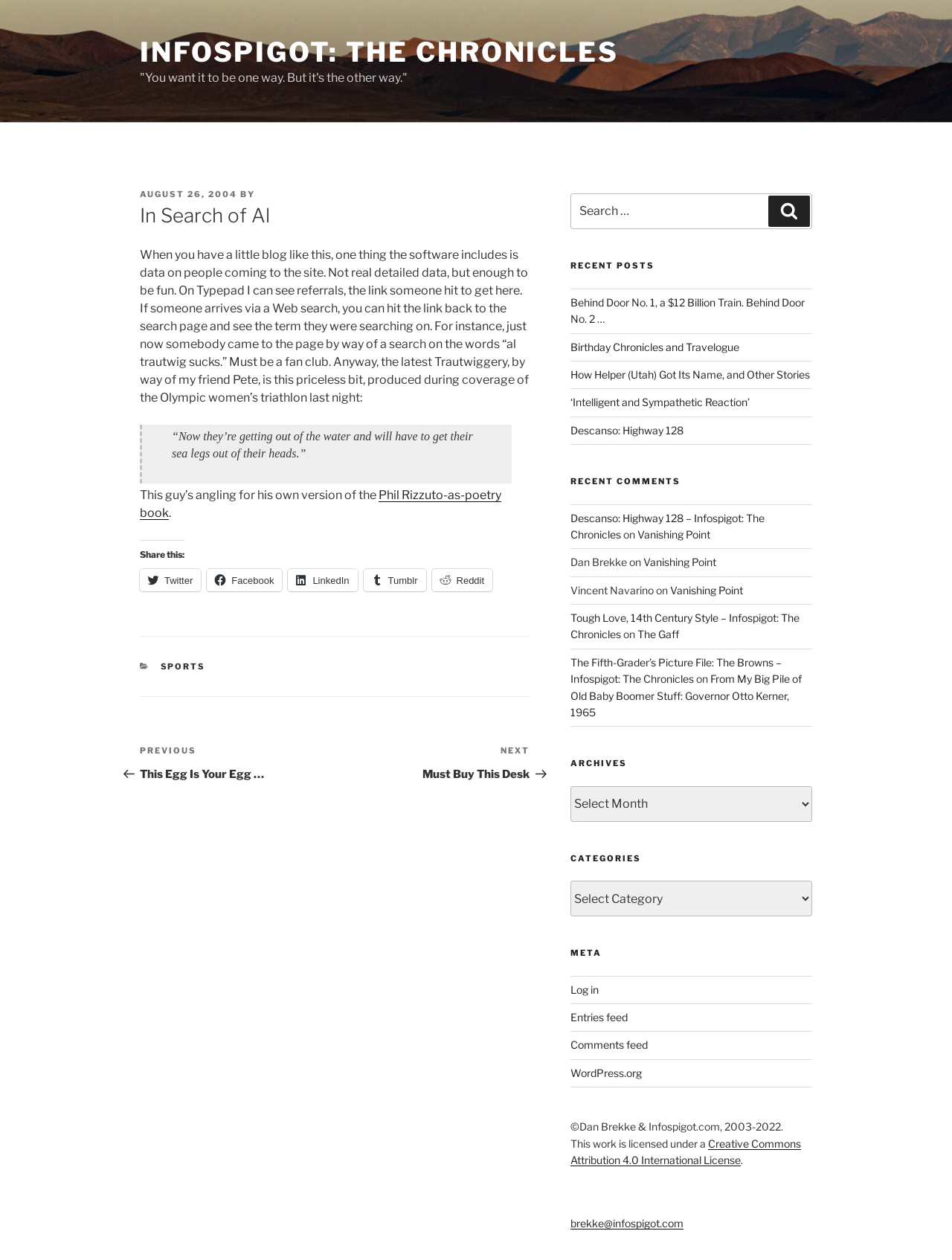Write a detailed summary of the webpage.

The webpage is a blog post titled "In Search of Al" on a website called "Infospigot: The Chronicles". At the top of the page, there is a link to the website's title, followed by a quote "You want it to be one way. But it's the other way." 

Below the quote, there is a main section that contains the blog post. The post is dated August 26, 2004, and is written by the author. The content of the post discusses the author's experience with blog analytics and how they can see referrals and search terms that led visitors to the site. The post also includes a humorous anecdote about someone searching for "al trautwig sucks" and a quote from a TV broadcast about the Olympic women's triathlon.

To the right of the main section, there are several navigation menus and sections. There is a search bar with a button, a list of recent posts, a list of recent comments, and archives. Below these sections, there are links to categories, meta information, and a copyright notice.

At the bottom of the page, there are links to log in, feeds for entries and comments, and a link to WordPress.org. The page also includes a copyright notice and a license notice, stating that the work is licensed under a Creative Commons Attribution 4.0 International License.